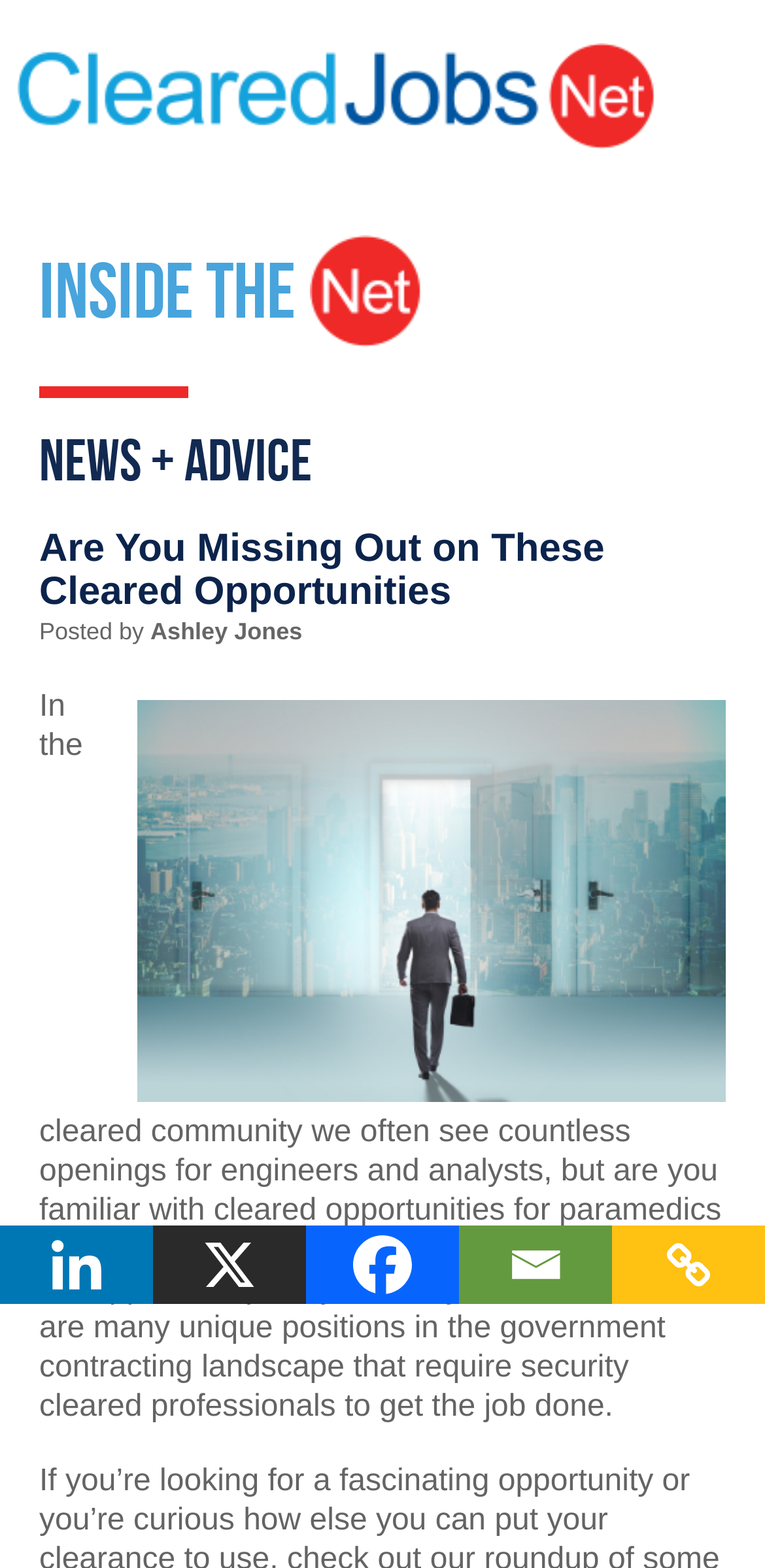Describe all the key features and sections of the webpage thoroughly.

The webpage appears to be a news article or blog post focused on security cleared job seekers. At the top, there is a link on the left side, followed by a heading "INSIDE THE" in a larger font, which is a clickable link. Below this, there is another heading "NEWS + ADVICE" in a similar font size. 

The main title of the article, "Are You Missing Out on These Cleared Opportunities", is prominently displayed in a large font, taking up a significant portion of the top section. Below the title, there is a byline "Posted by Ashley Jones" on the left side, accompanied by a figure or image related to cleared jobs on the right side, taking up about half of the page width.

The main content of the article is a paragraph of text that discusses the availability of cleared opportunities for paramedics and ASL interpreters in the government contracting landscape. The text is positioned below the image and spans almost the entire page width.

At the bottom of the page, there are five social media links, including Linkedin, Facebook, Email, and Copy Link, aligned horizontally and taking up about a quarter of the page width.